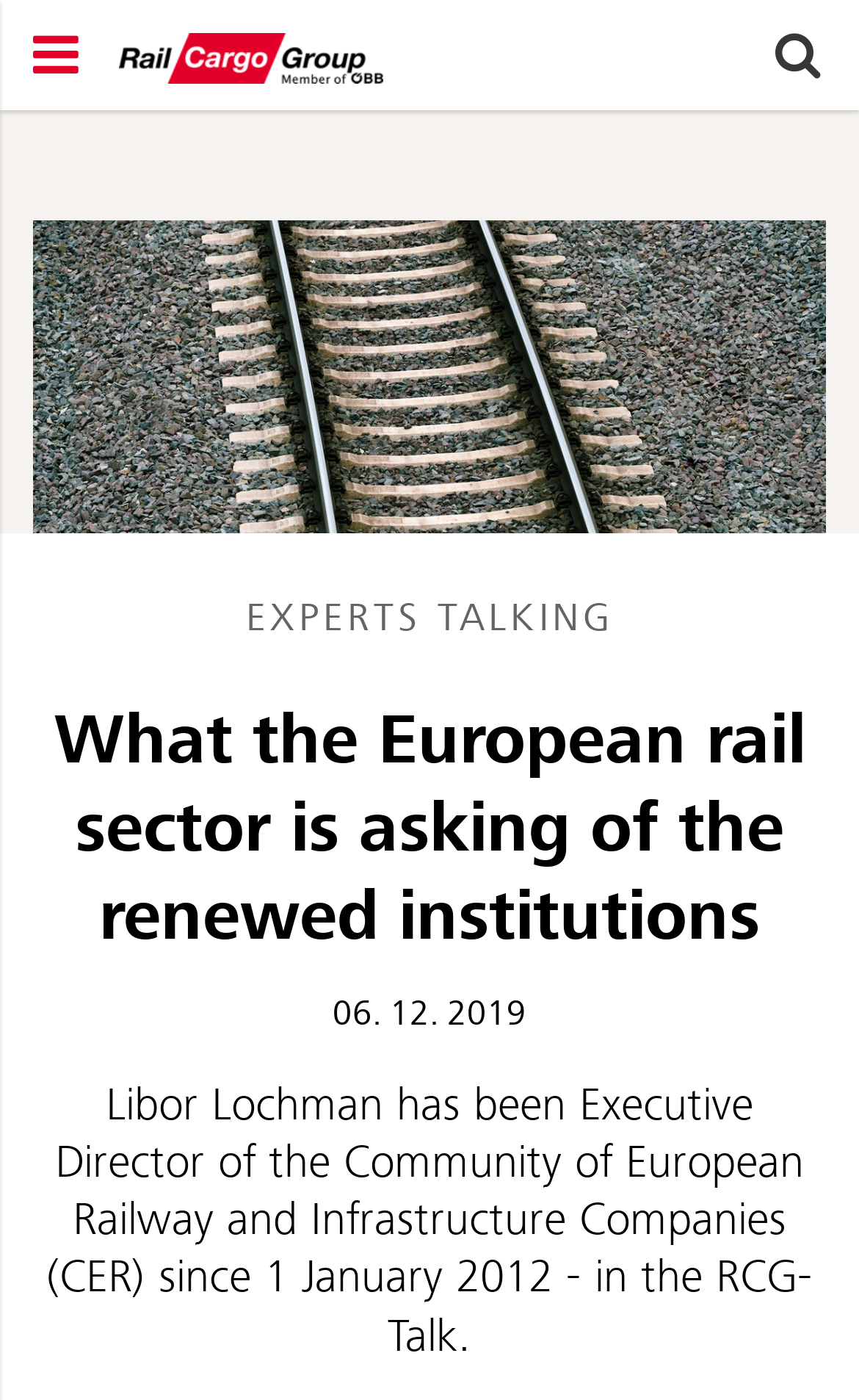Respond to the following question using a concise word or phrase: 
What is the category of the article?

EXPERTS TALKING